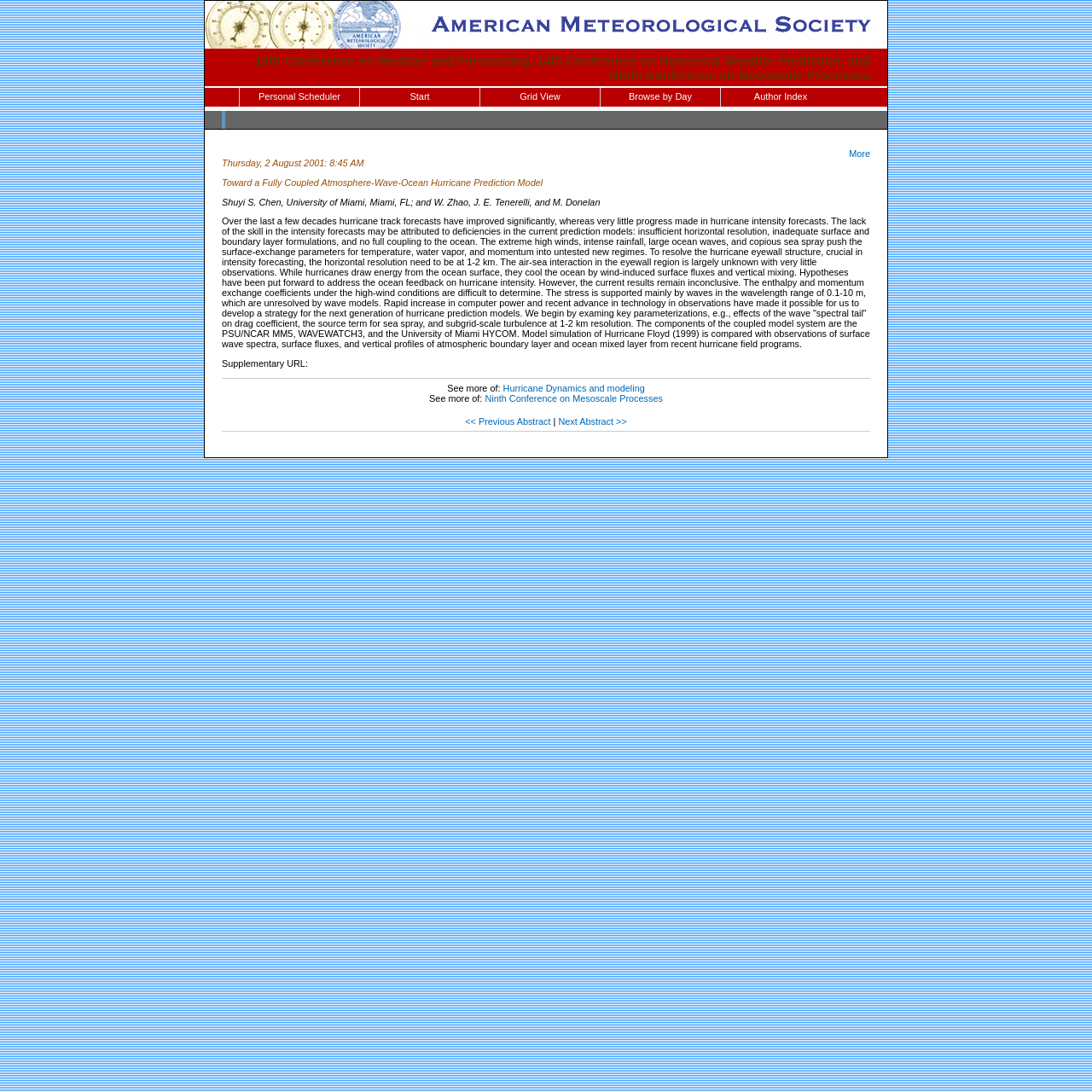What is the date of the conference?
From the image, provide a succinct answer in one word or a short phrase.

Thursday, 2 August 2001